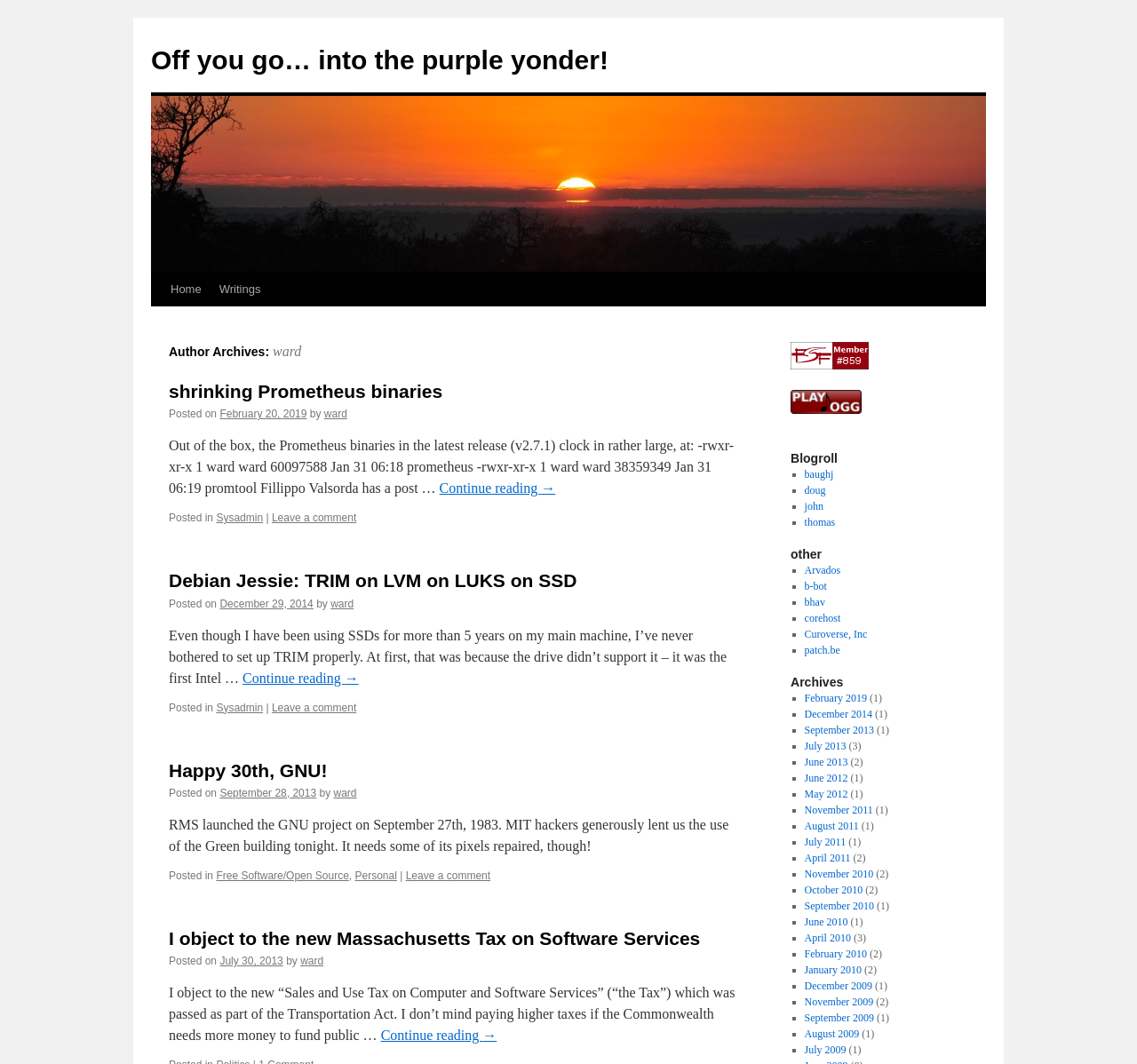Predict the bounding box of the UI element that fits this description: "KWSM: a digital marketing agency".

None